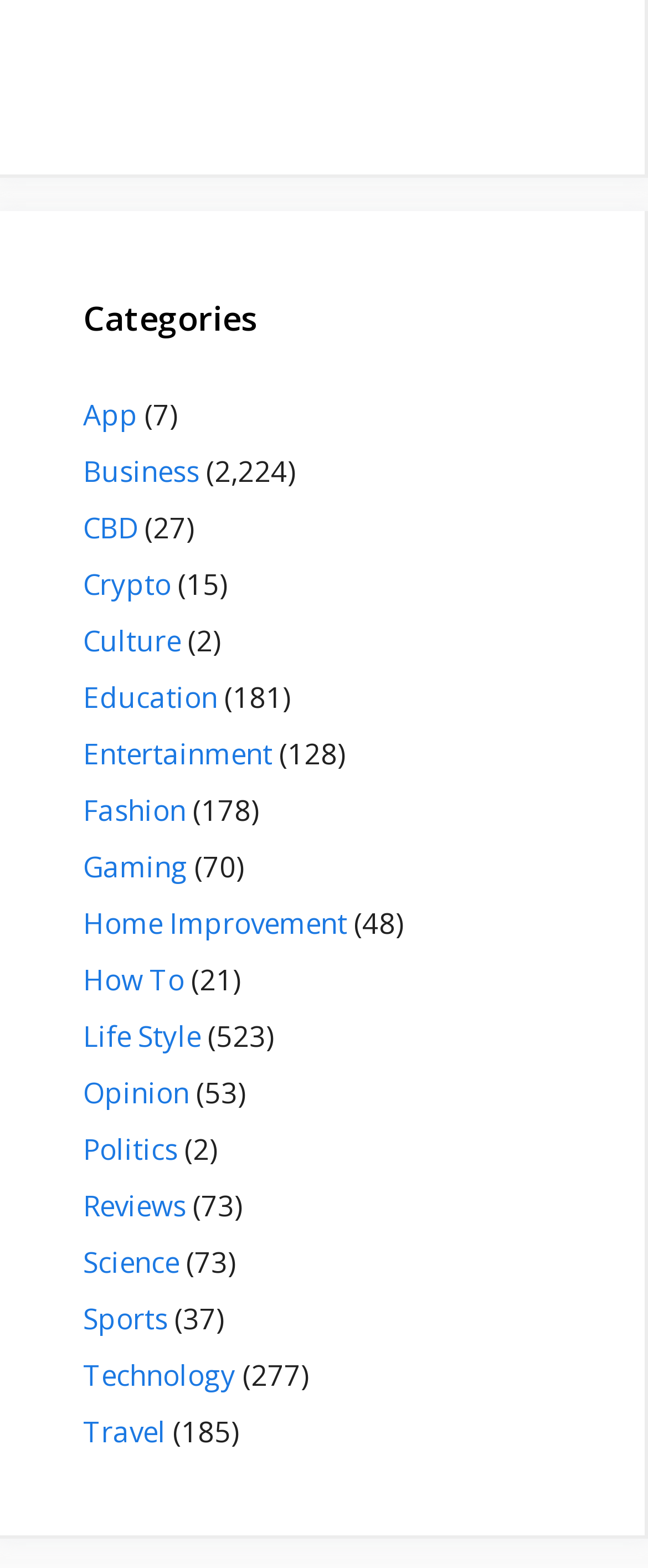Determine the bounding box for the HTML element described here: "Travel". The coordinates should be given as [left, top, right, bottom] with each number being a float between 0 and 1.

[0.128, 0.901, 0.256, 0.925]